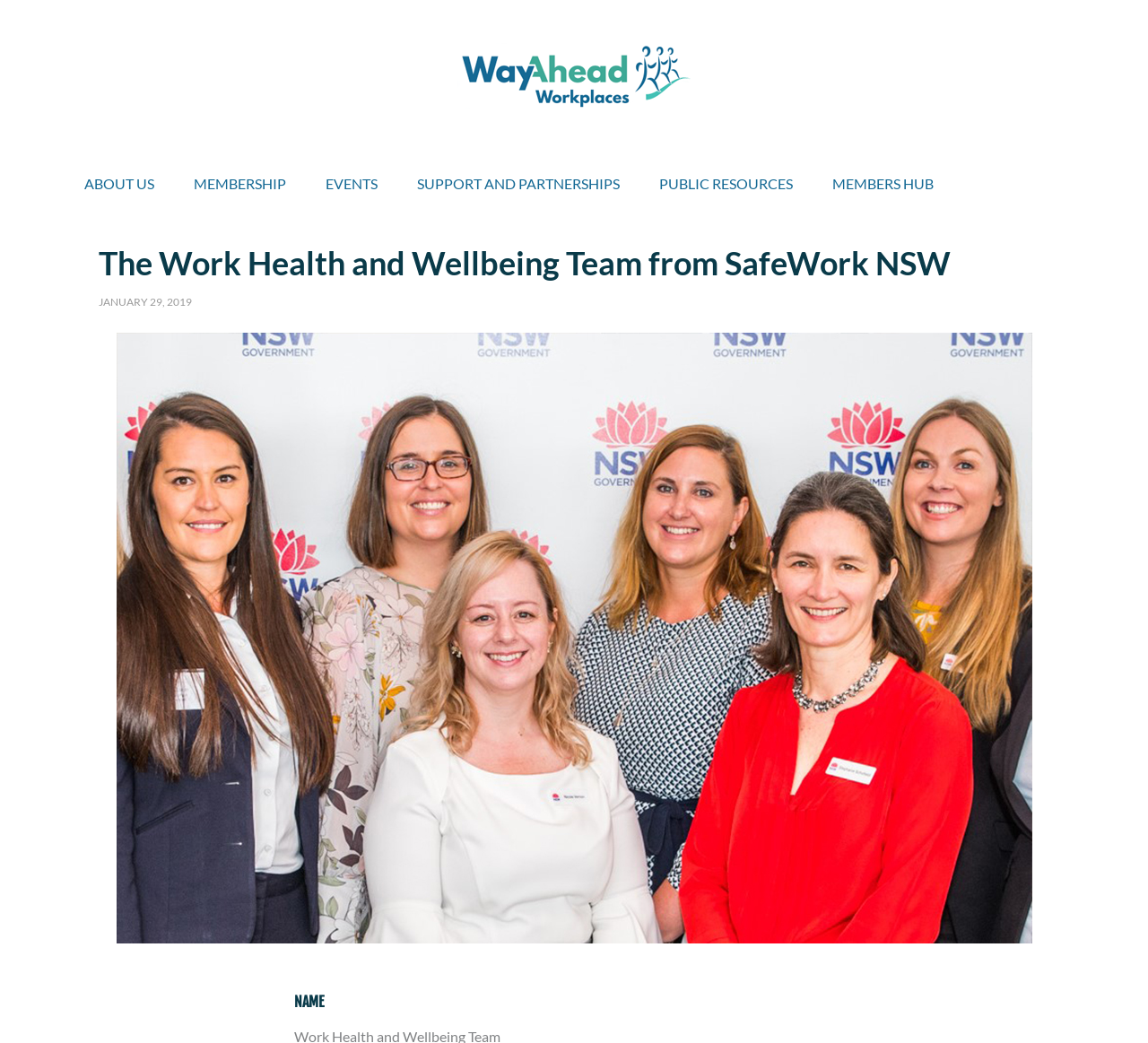Use one word or a short phrase to answer the question provided: 
How many main sections are there on the webpage?

2